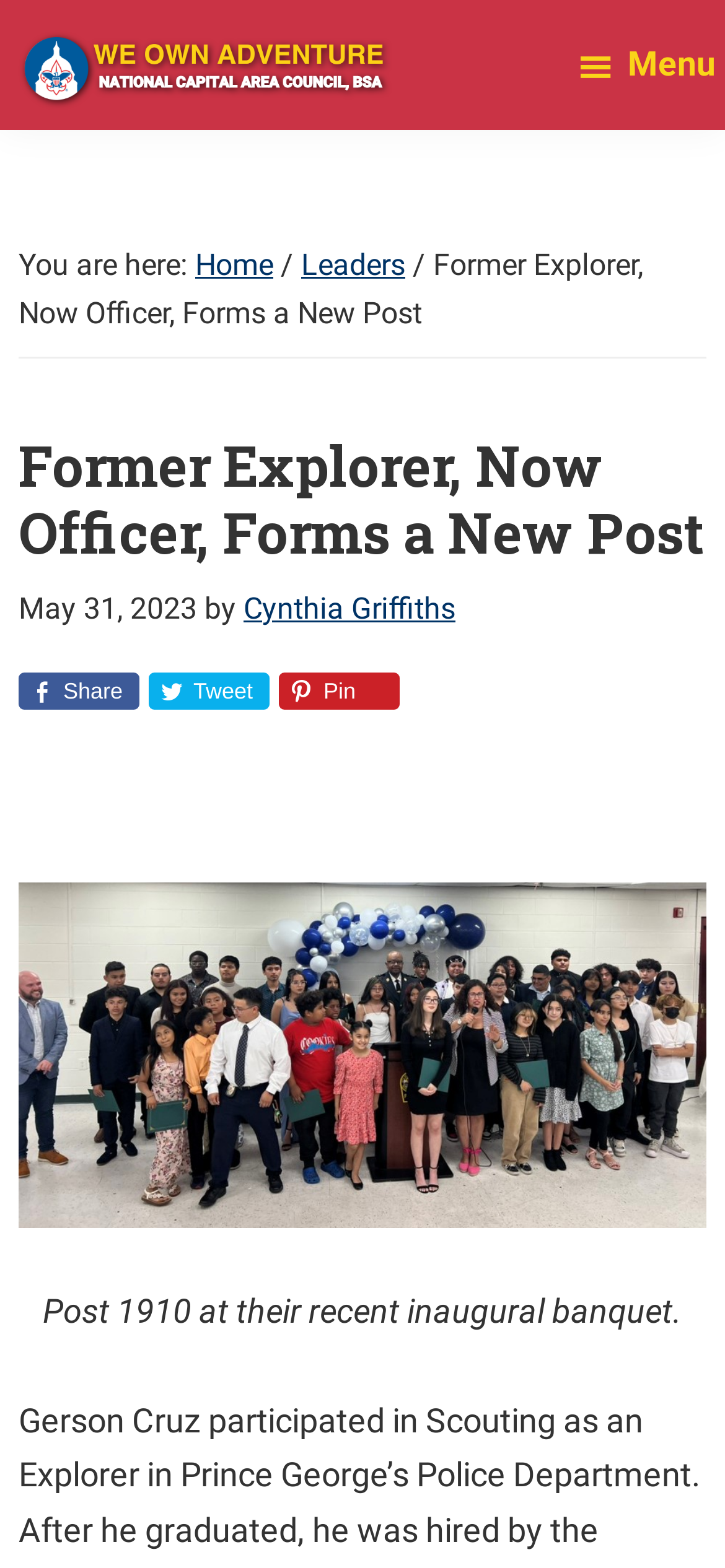Describe all significant elements and features of the webpage.

This webpage is about a news article titled "Former Explorer, Now Officer, Forms a New Post – We Own Adventure". At the top left corner, there are four "Skip to" links, allowing users to navigate to different sections of the page. Next to these links, there is a logo image with the text "We Own Adventure" and a tagline "Scouting News for the DC Metro Area". 

On the top right corner, there is a menu button with a hamburger icon. When expanded, it displays a breadcrumb navigation menu showing the current location of the user, with links to "Home" and "Leaders" pages. 

Below the navigation menu, there is a header section with the article title "Former Explorer, Now Officer, Forms a New Post" and a timestamp "May 31, 2023". The article is written by "Cynthia Griffiths". 

The main content of the article is a single paragraph of text, which describes Gerson Cruz's experience in Scouting as an Explorer in Prince George’s Police Department and his subsequent hiring by the neighboring police department. 

At the bottom of the article, there are three social media sharing links to Facebook, Twitter, and Pinterest.